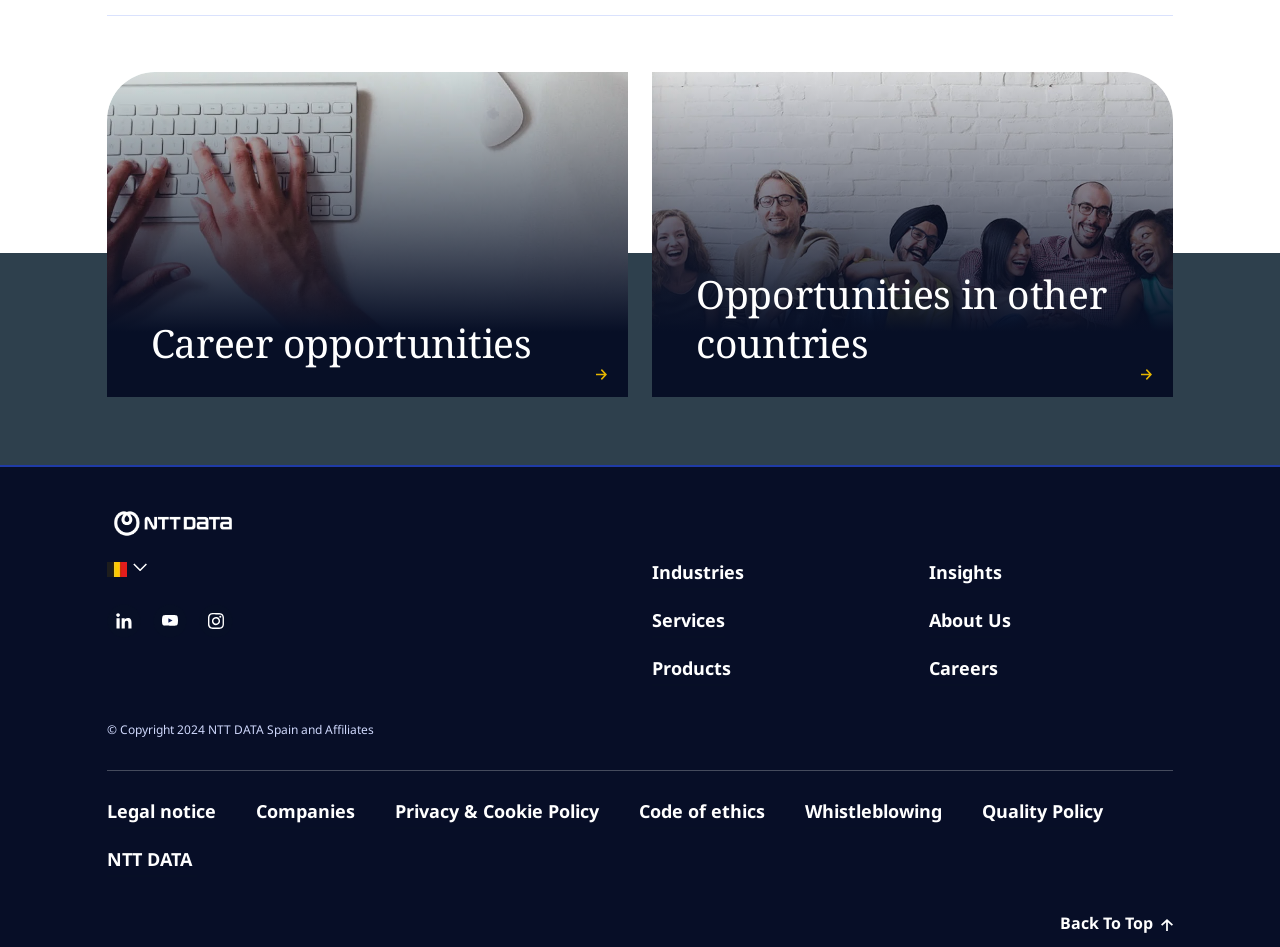Find the bounding box coordinates of the clickable area required to complete the following action: "Go back to top".

[0.828, 0.963, 0.917, 0.995]